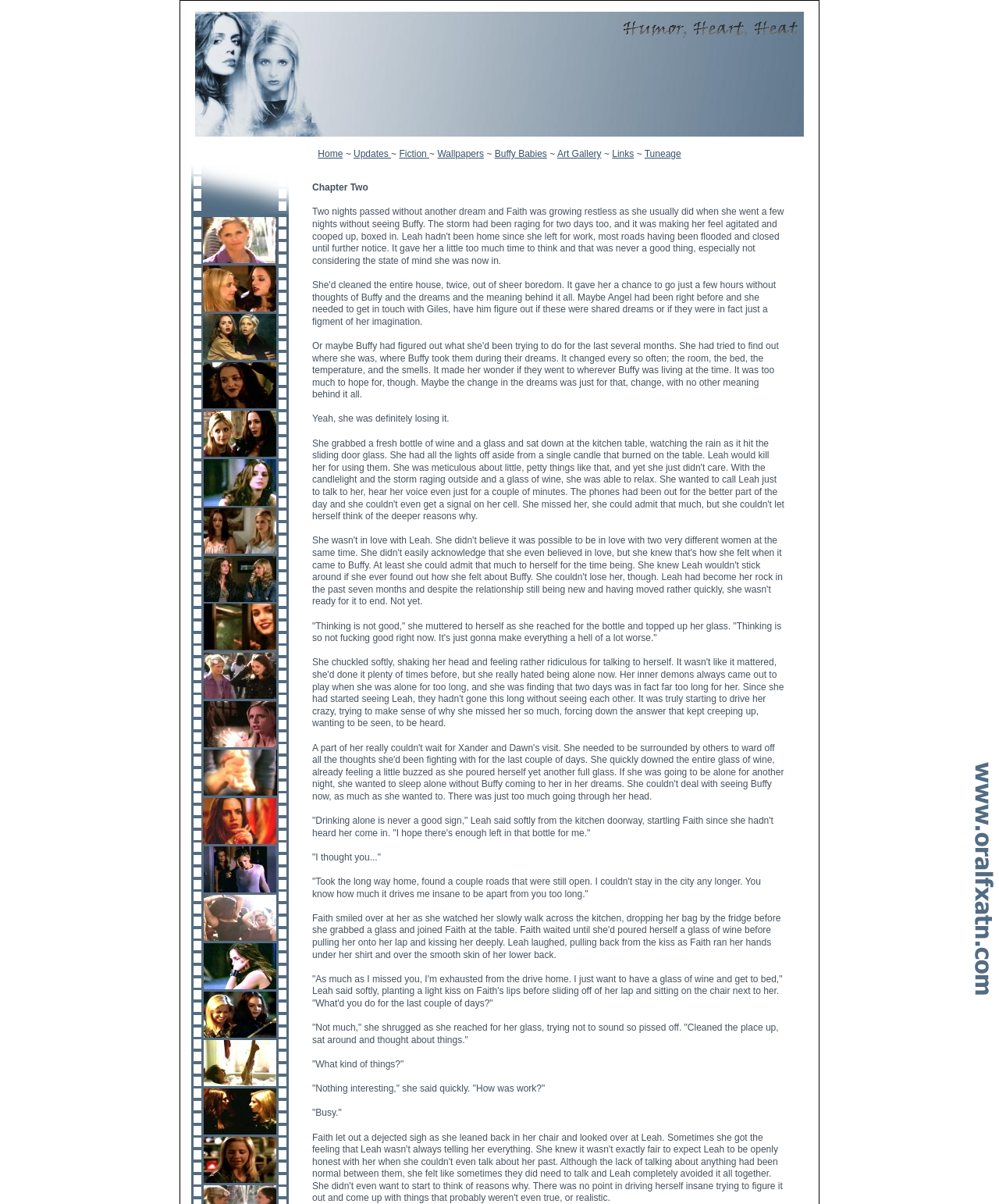Kindly determine the bounding box coordinates of the area that needs to be clicked to fulfill this instruction: "Check the 'Updates'".

[0.354, 0.123, 0.391, 0.132]